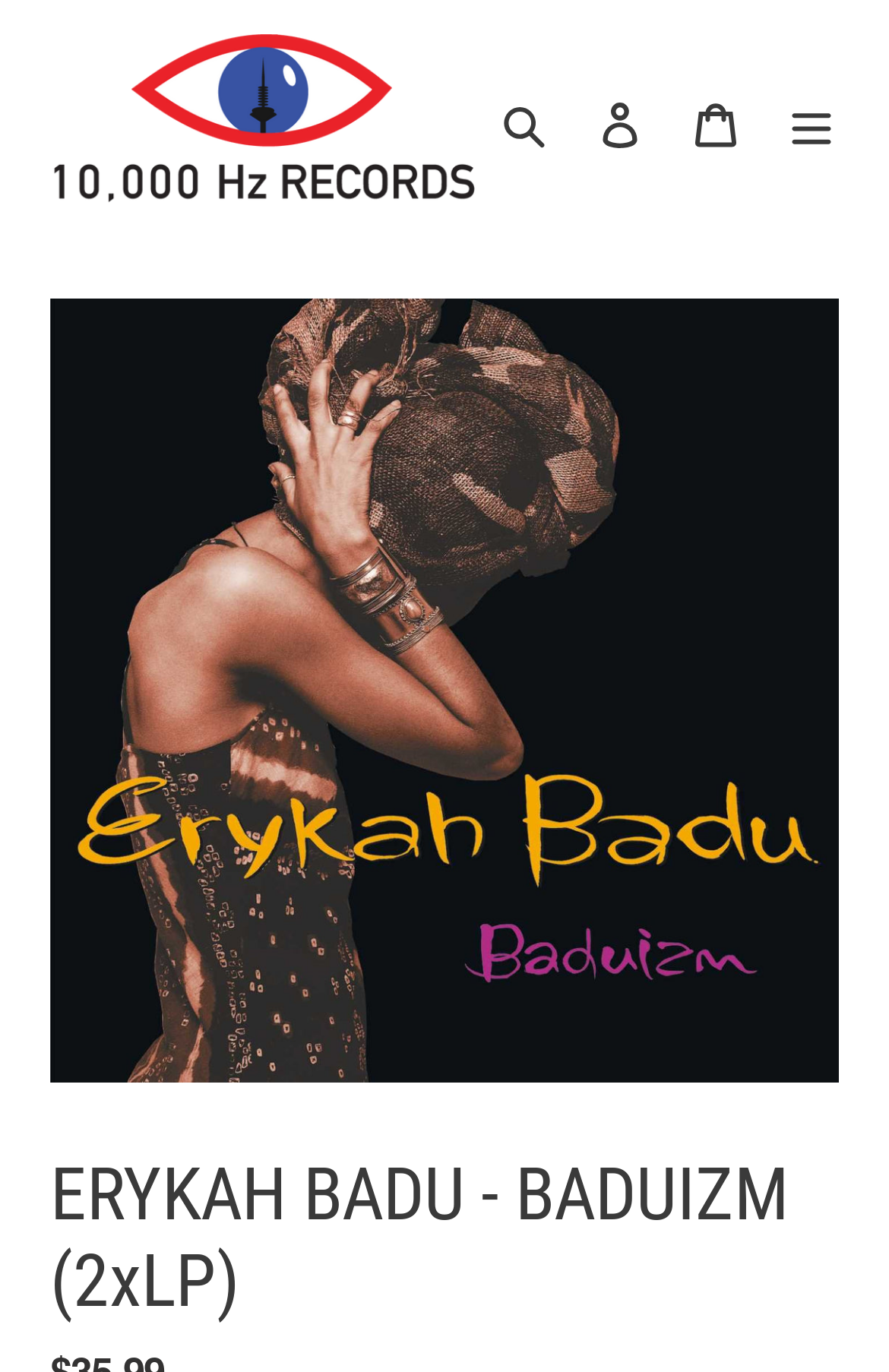Determine the main headline from the webpage and extract its text.

ERYKAH BADU - BADUIZM (2xLP)